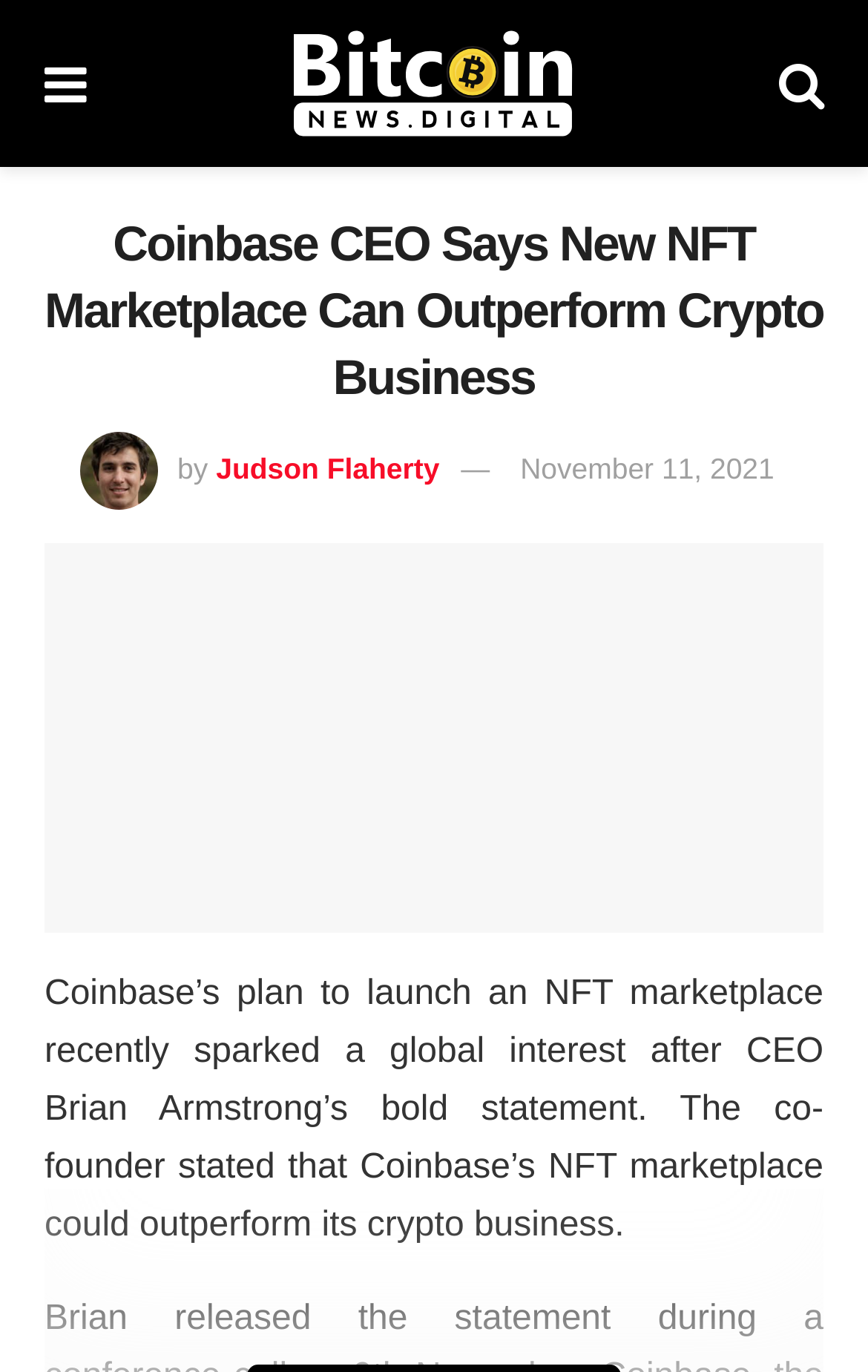Predict the bounding box of the UI element based on the description: "alt="BitcoinNews.Digital"". The coordinates should be four float numbers between 0 and 1, formatted as [left, top, right, bottom].

[0.151, 0.016, 0.846, 0.105]